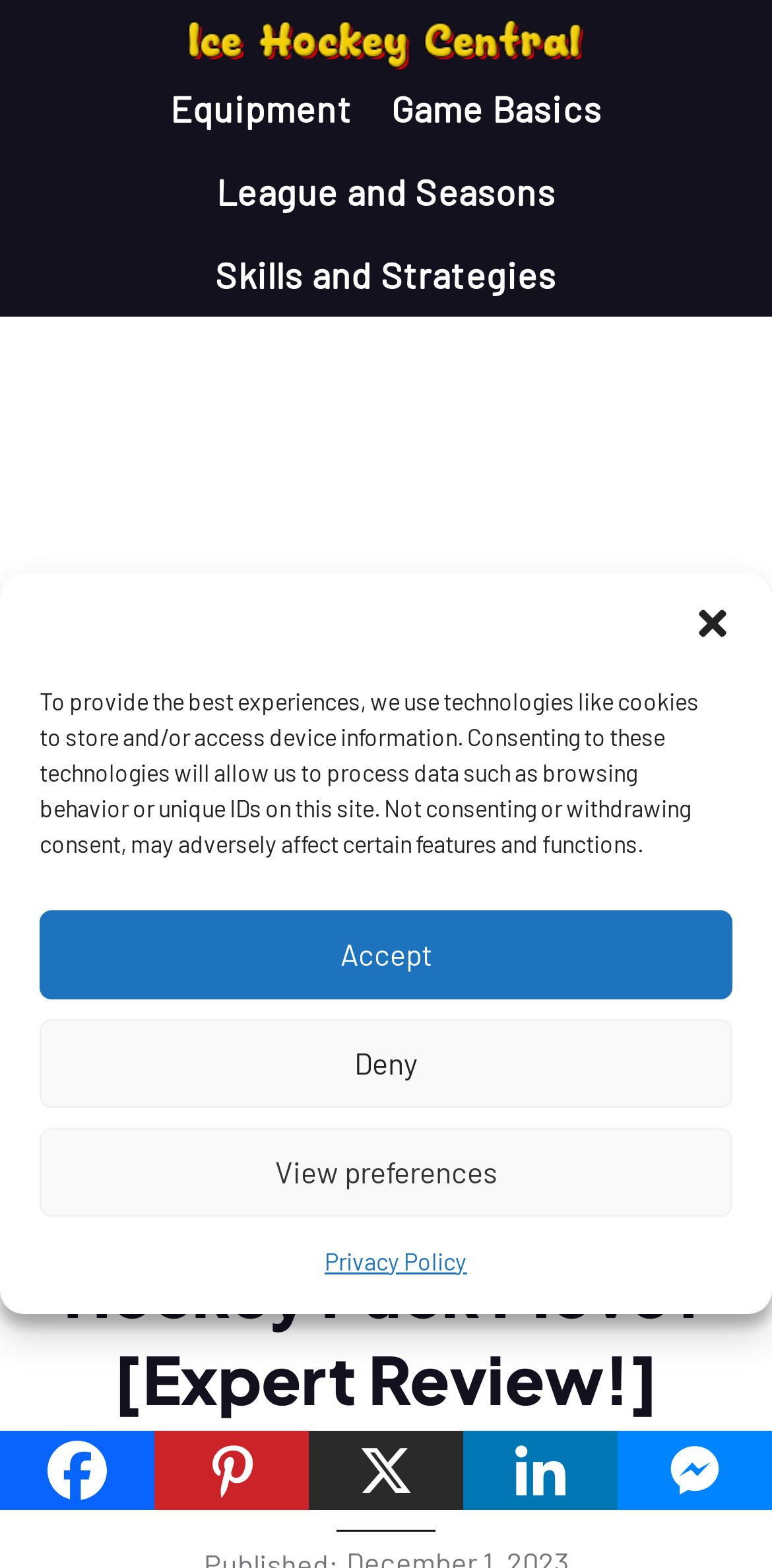Answer the question below with a single word or a brief phrase: 
What is the name of the website?

Ice Hockey Central